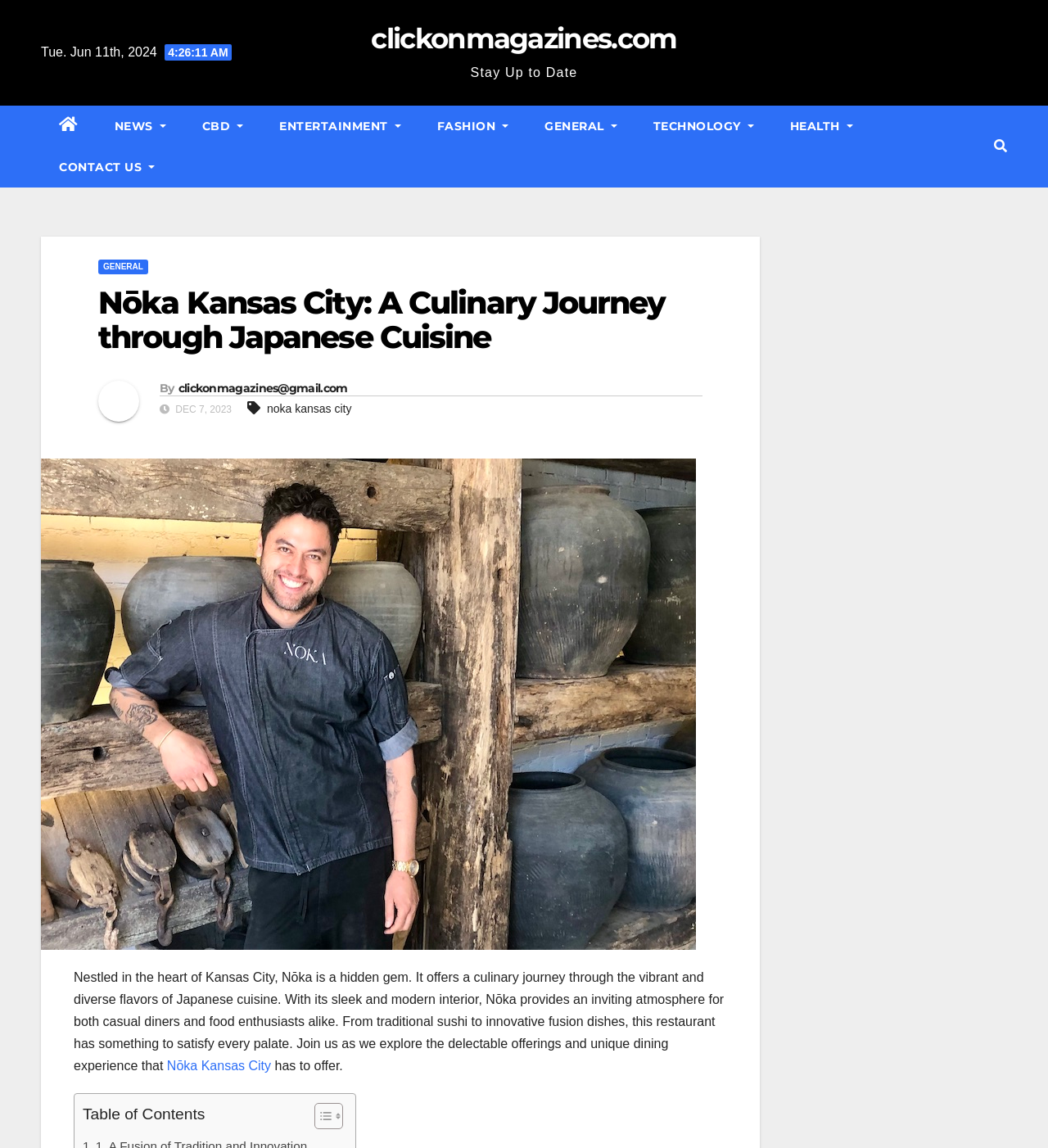Give a one-word or one-phrase response to the question: 
What is the email address mentioned on the webpage?

clickonmagazines@gmail.com